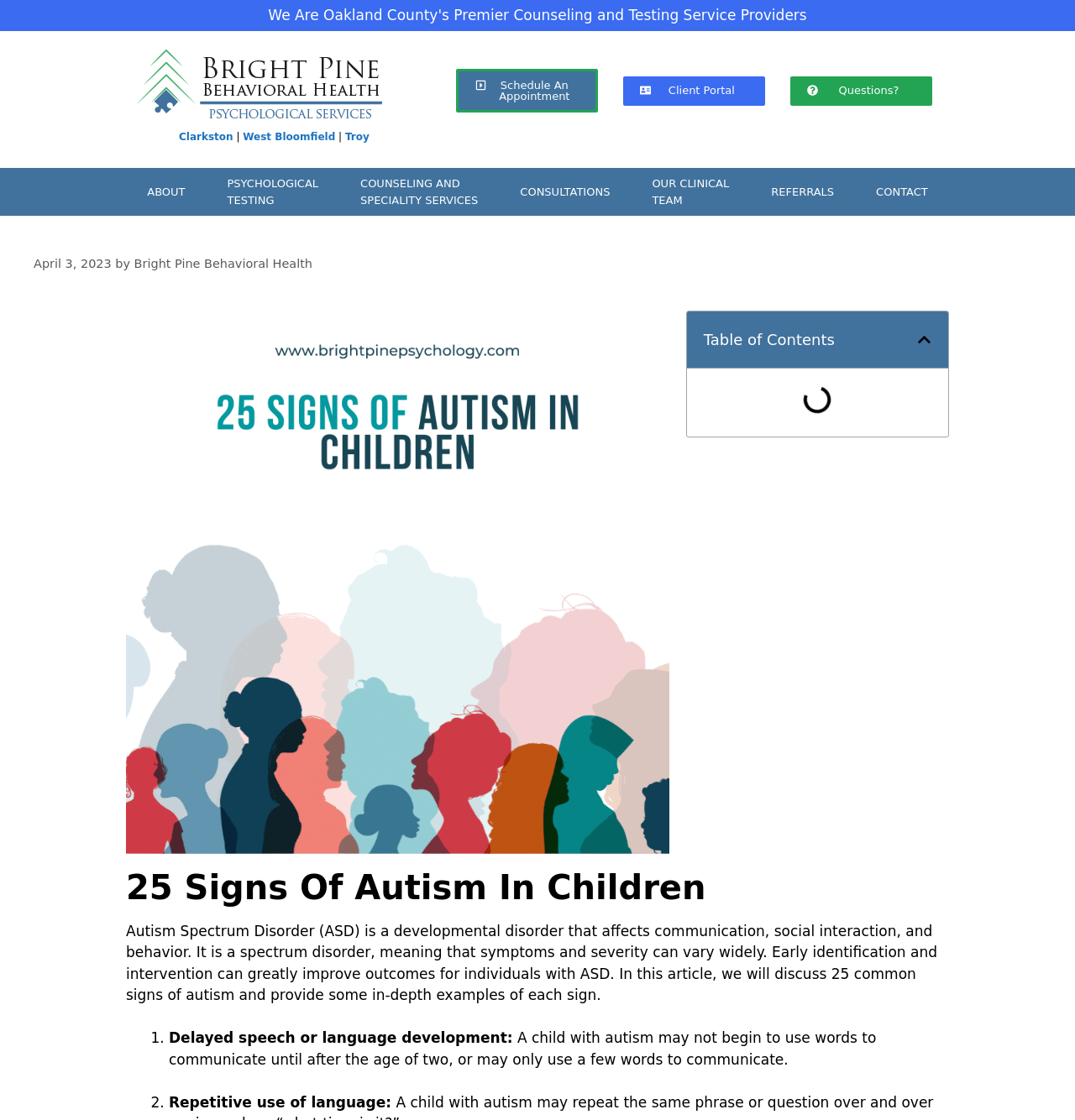From the webpage screenshot, identify the region described by Schedule An Appointment. Provide the bounding box coordinates as (top-left x, top-left y, bottom-right x, bottom-right y), with each value being a floating point number between 0 and 1.

[0.424, 0.061, 0.556, 0.1]